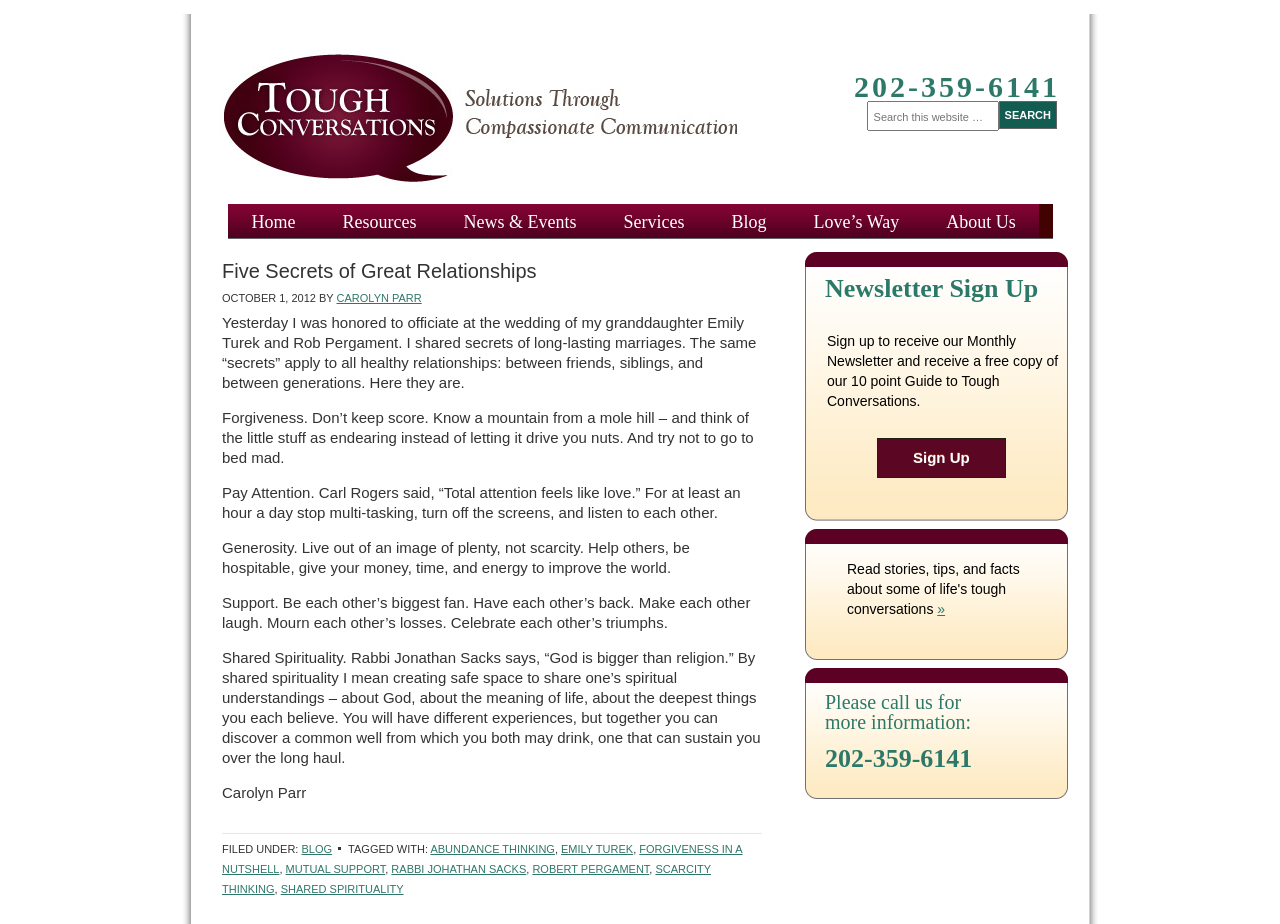Calculate the bounding box coordinates for the UI element based on the following description: "News & Events". Ensure the coordinates are four float numbers between 0 and 1, i.e., [left, top, right, bottom].

[0.344, 0.221, 0.468, 0.258]